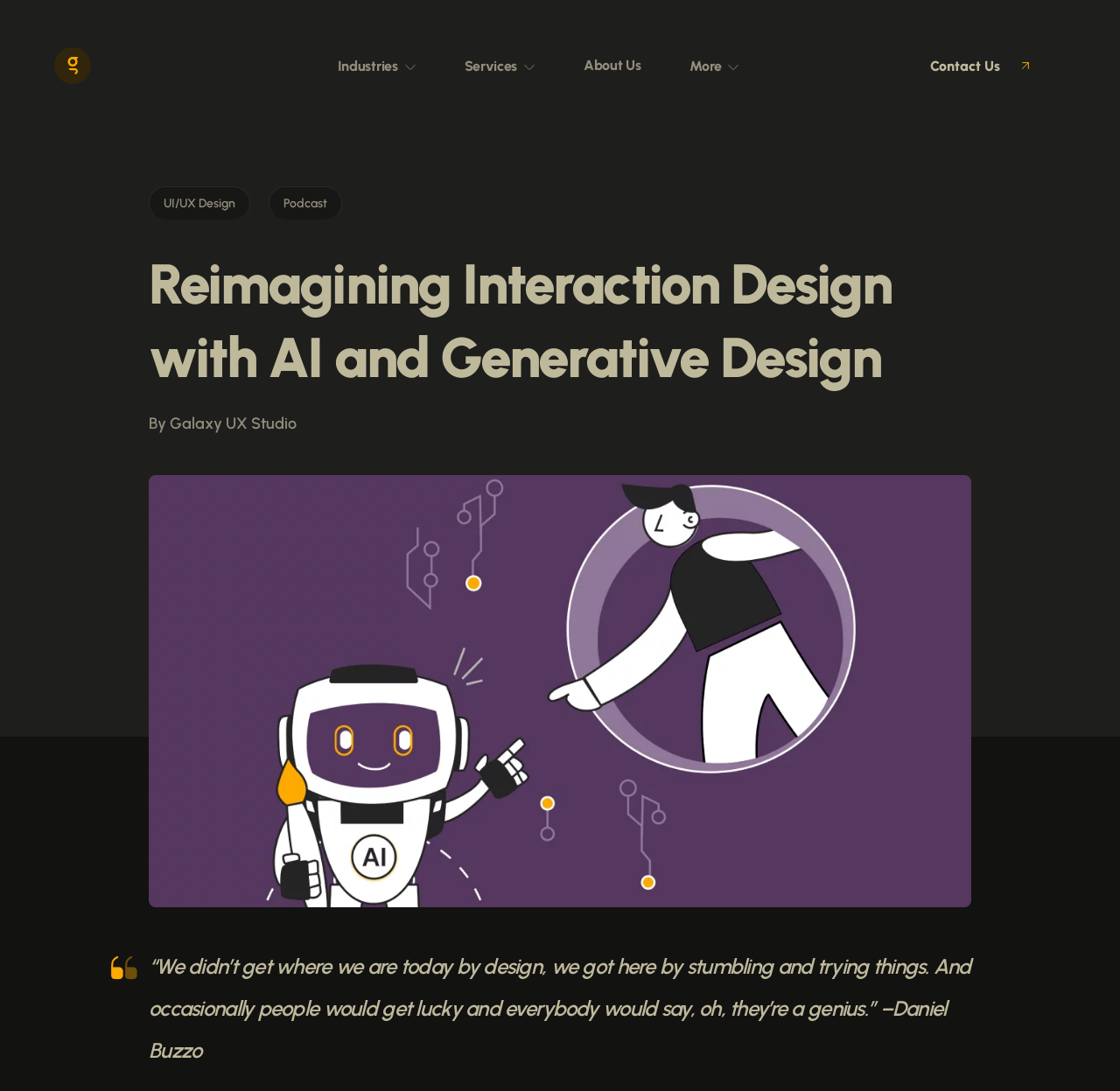Please respond to the question using a single word or phrase:
What is the topic of the main article?

Reimagining Interaction Design